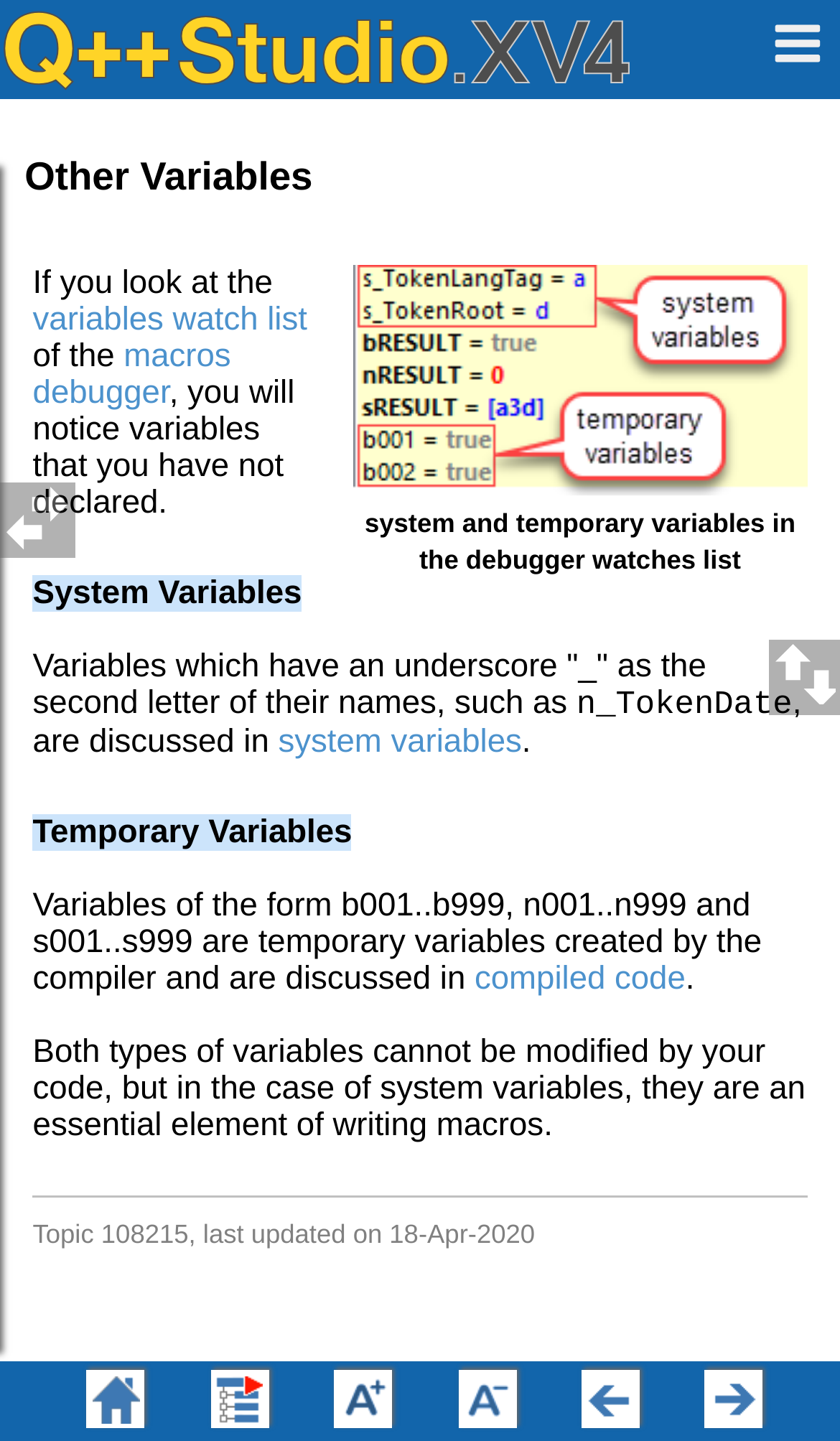Please answer the following question as detailed as possible based on the image: 
What is the topic number?

I found the topic number by looking at the text at the bottom of the page, which says 'Topic 108215, last updated on 18-Apr-2020'.